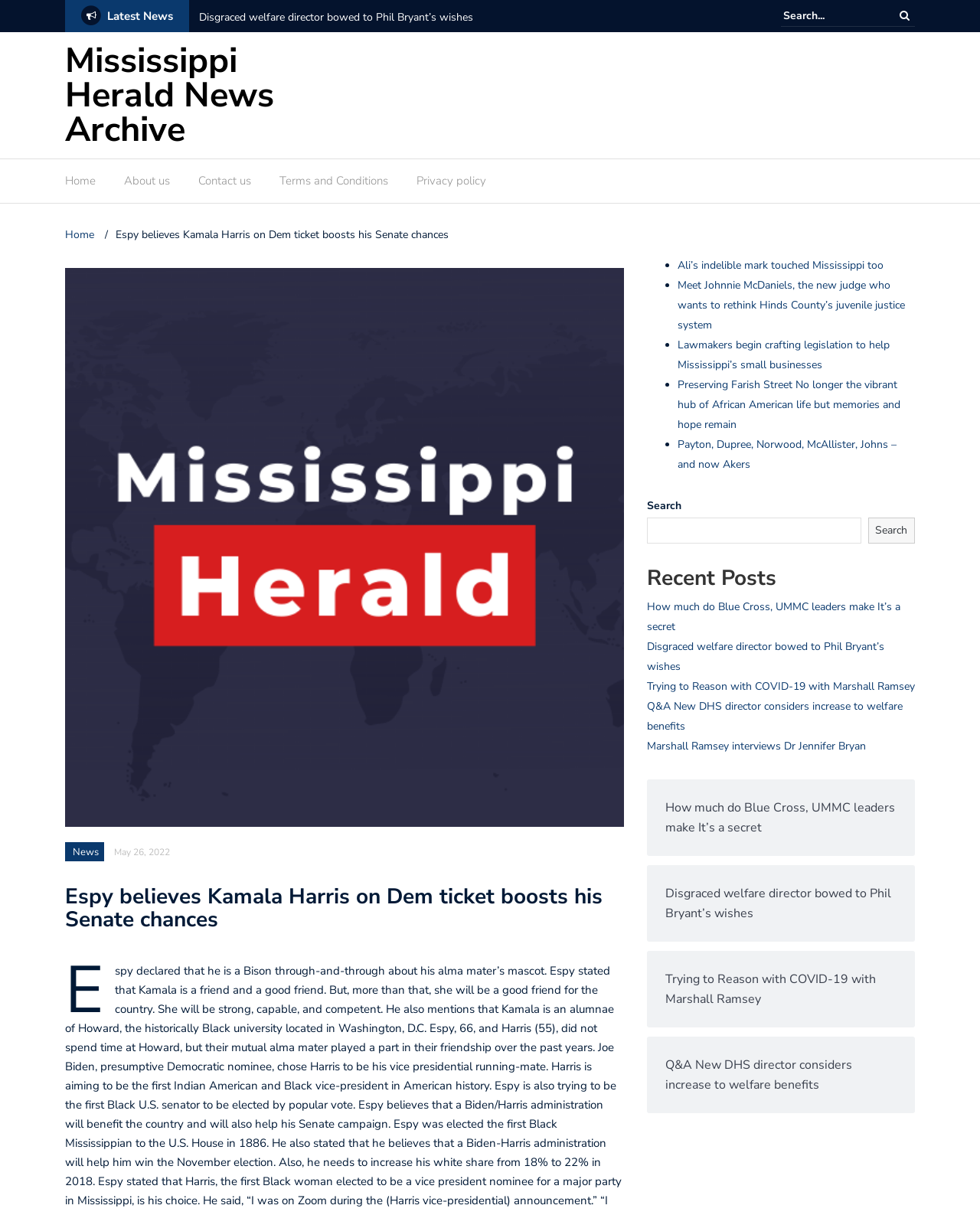Offer an extensive depiction of the webpage and its key elements.

This webpage appears to be a news archive website, specifically the Mississippi Herald News Archive. At the top, there is a header section with a title "Latest News" and a search bar with a magnifying glass icon. Below the header, there are several links to different news categories, including "Home", "About us", "Contact us", "Terms and Conditions", and "Privacy policy".

The main content of the webpage is divided into two sections. On the left side, there is a list of news articles with titles and dates, including "Espy believes Kamala Harris on Dem ticket boosts his Senate chances" and "May 26, 2022". On the right side, there is a section titled "Recent Posts" with a list of links to news articles, including "How much do Blue Cross, UMMC leaders make It’s a secret", "Disgraced welfare director bowed to Phil Bryant’s wishes", and "Trying to Reason with COVID-19 with Marshall Ramsey".

There are also several other links and sections on the webpage, including a list of news articles with bullet points, a search bar, and a section with links to news categories. The webpage has a clean and organized layout, making it easy to navigate and find specific news articles.